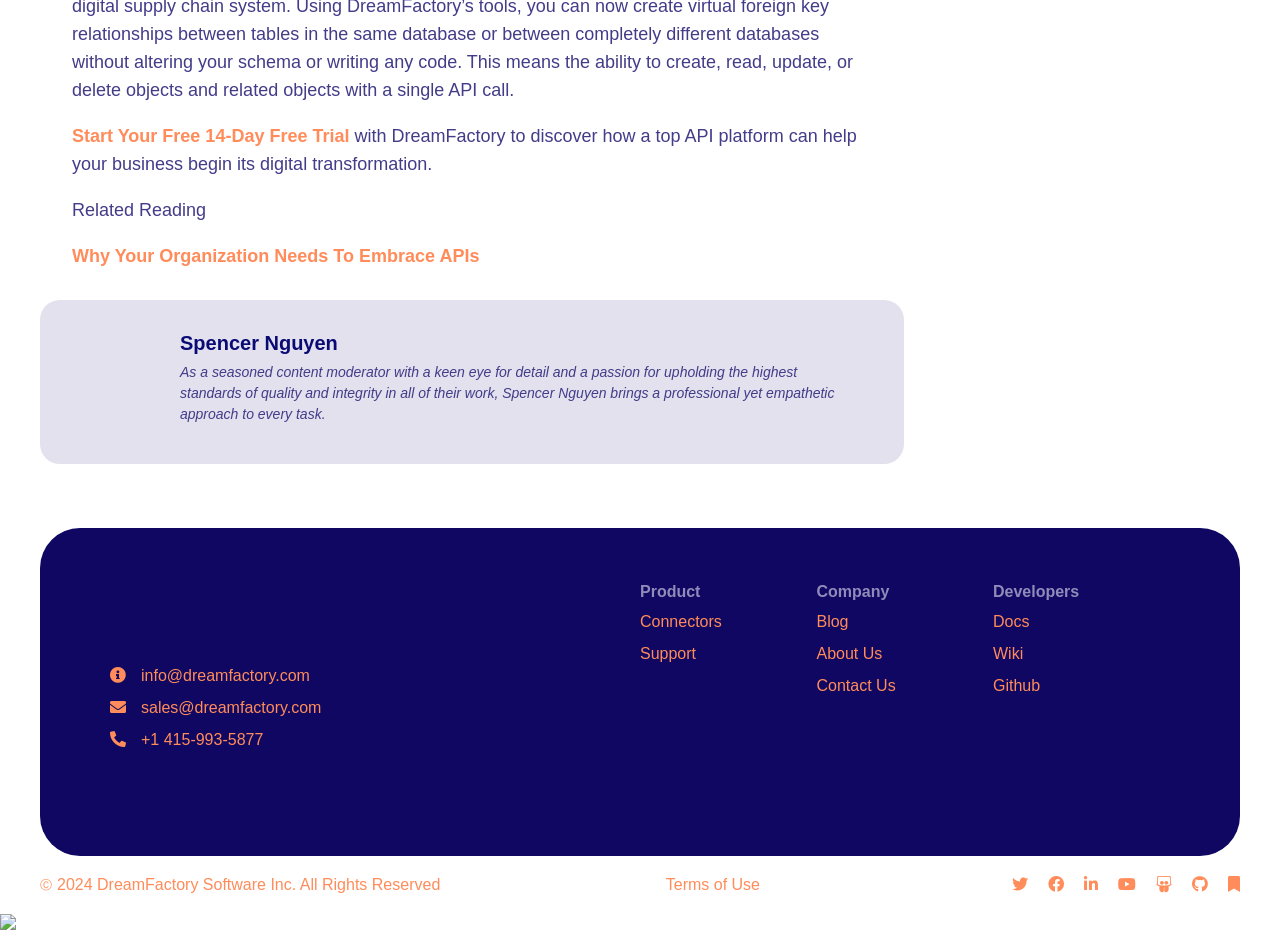Could you highlight the region that needs to be clicked to execute the instruction: "View the product page"?

[0.5, 0.624, 0.547, 0.643]